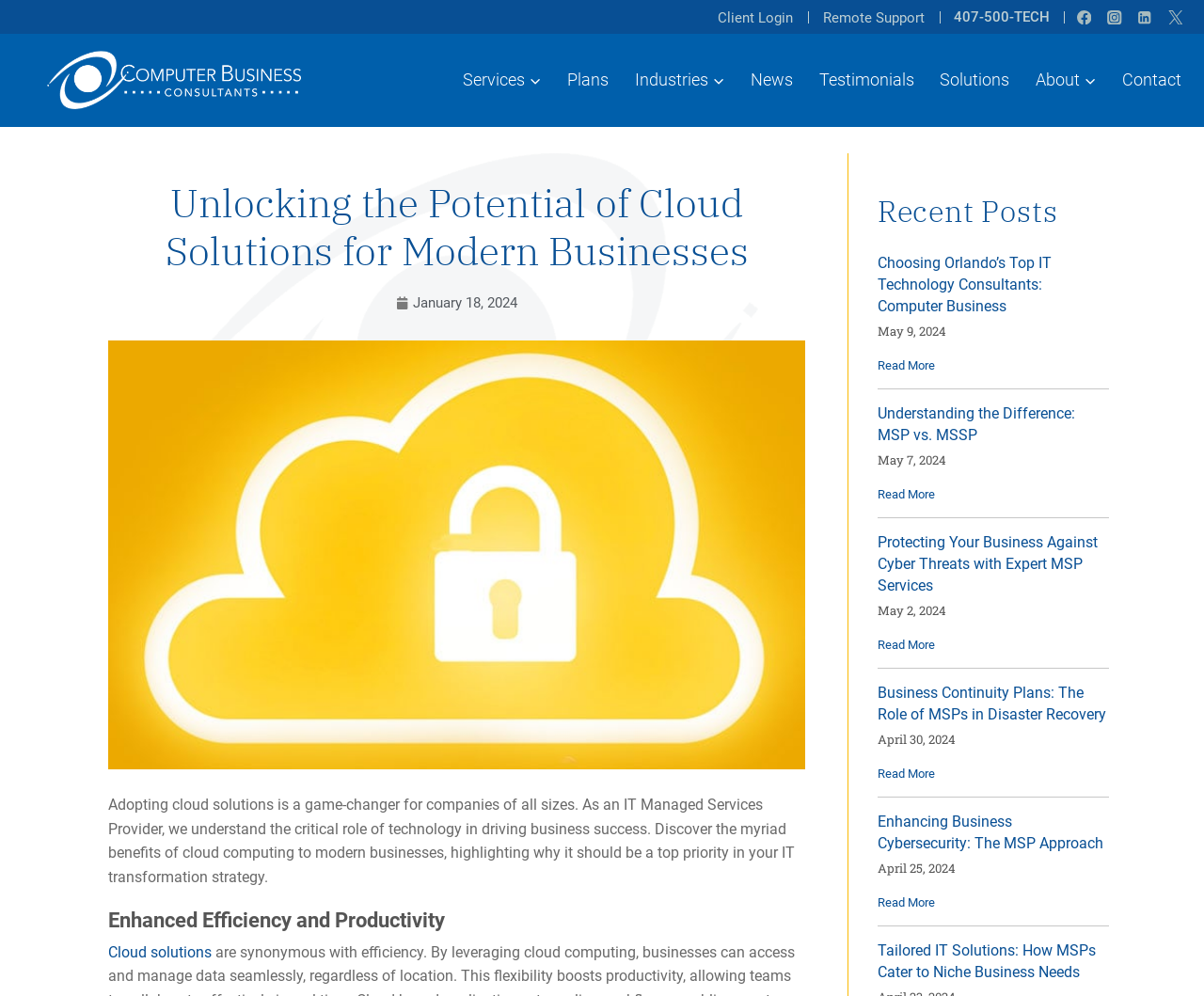Identify the bounding box coordinates of the clickable region necessary to fulfill the following instruction: "Read more about Choosing Orlando’s Top IT Technology Consultants: Computer Business". The bounding box coordinates should be four float numbers between 0 and 1, i.e., [left, top, right, bottom].

[0.729, 0.36, 0.776, 0.374]